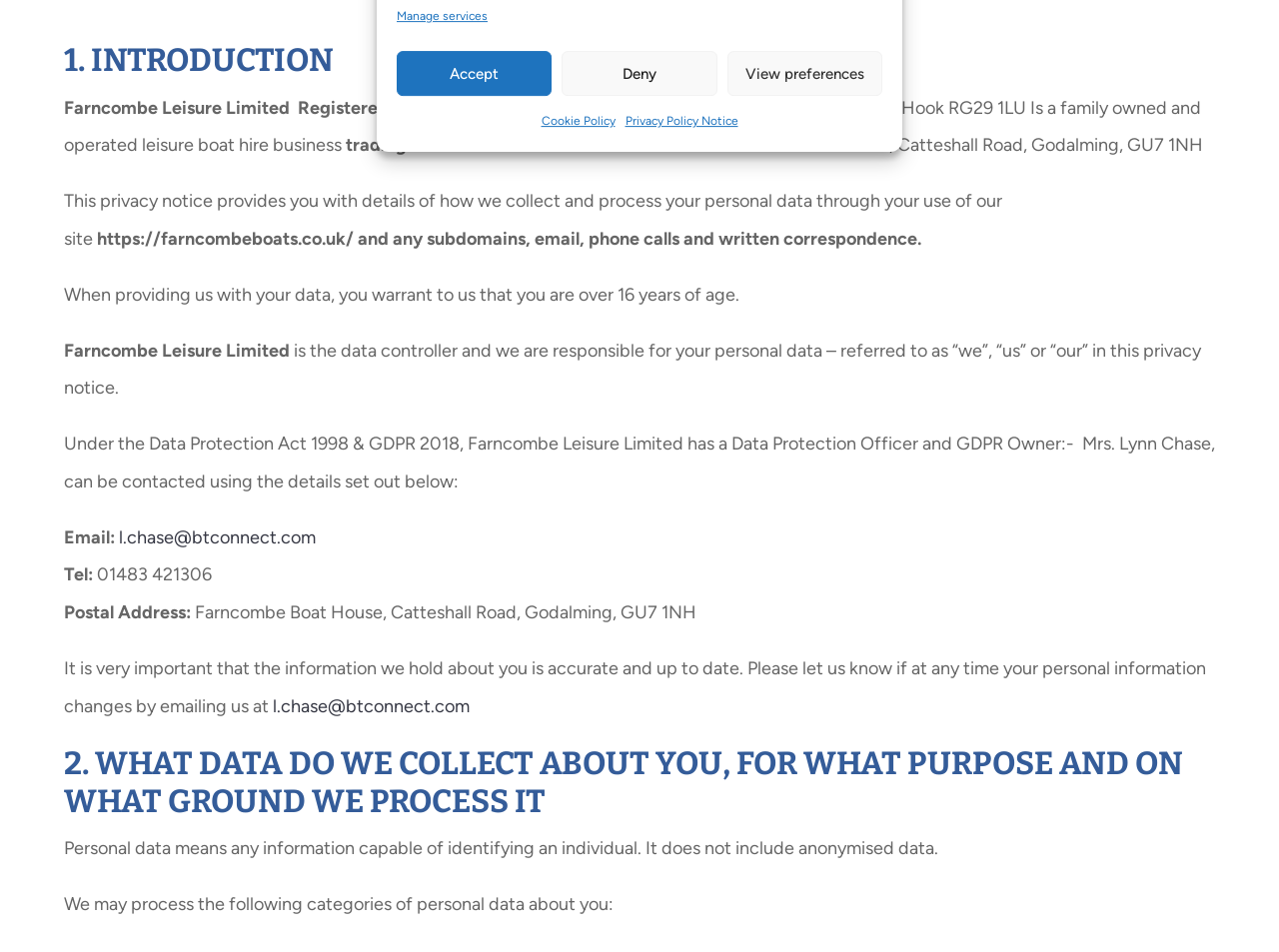Can you find the bounding box coordinates for the UI element given this description: "Privacy Policy Notice"? Provide the coordinates as four float numbers between 0 and 1: [left, top, right, bottom].

[0.489, 0.112, 0.577, 0.144]